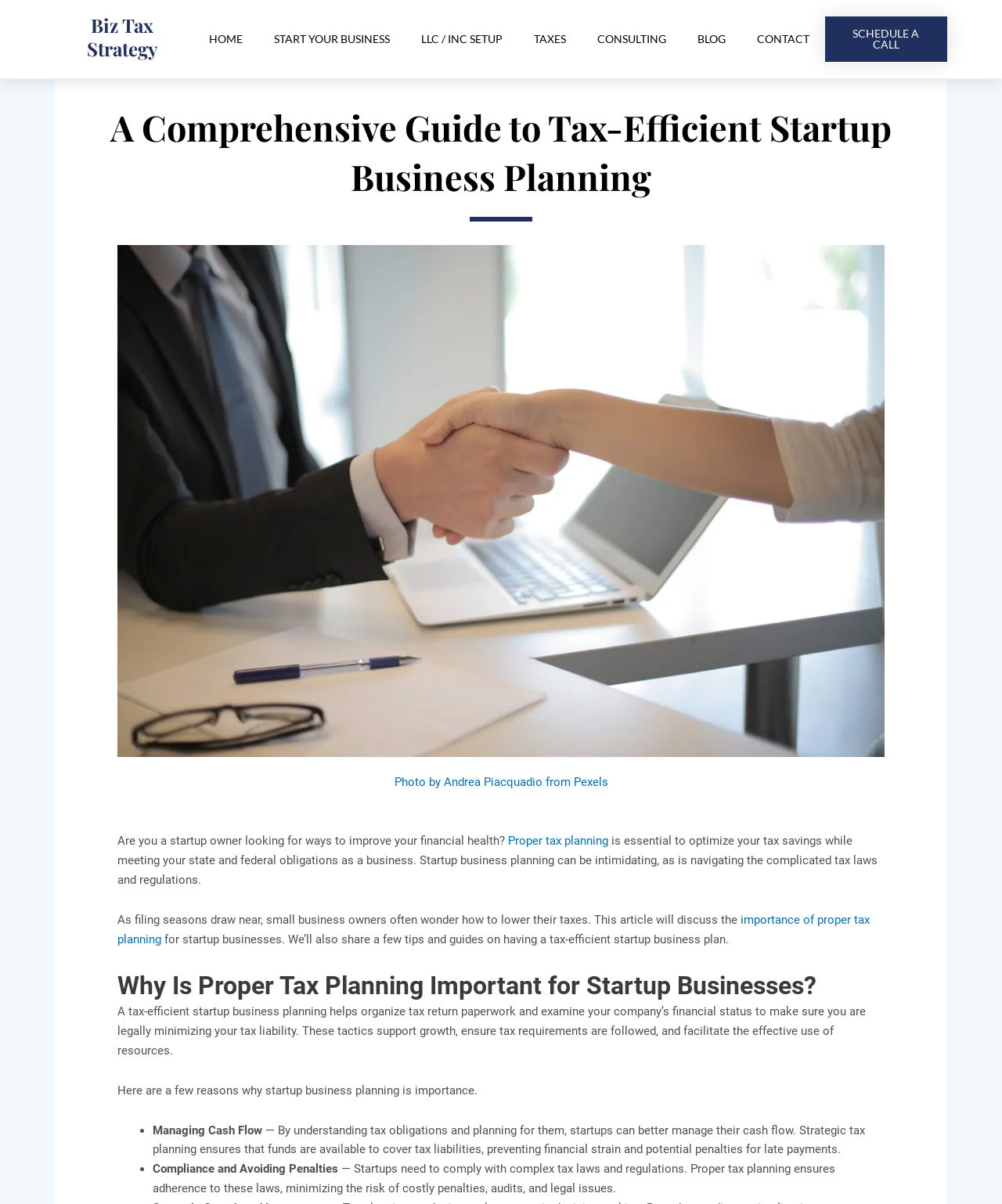Identify the bounding box of the UI element described as follows: "Taxes". Provide the coordinates as four float numbers in the range of 0 to 1 [left, top, right, bottom].

[0.517, 0.0, 0.58, 0.065]